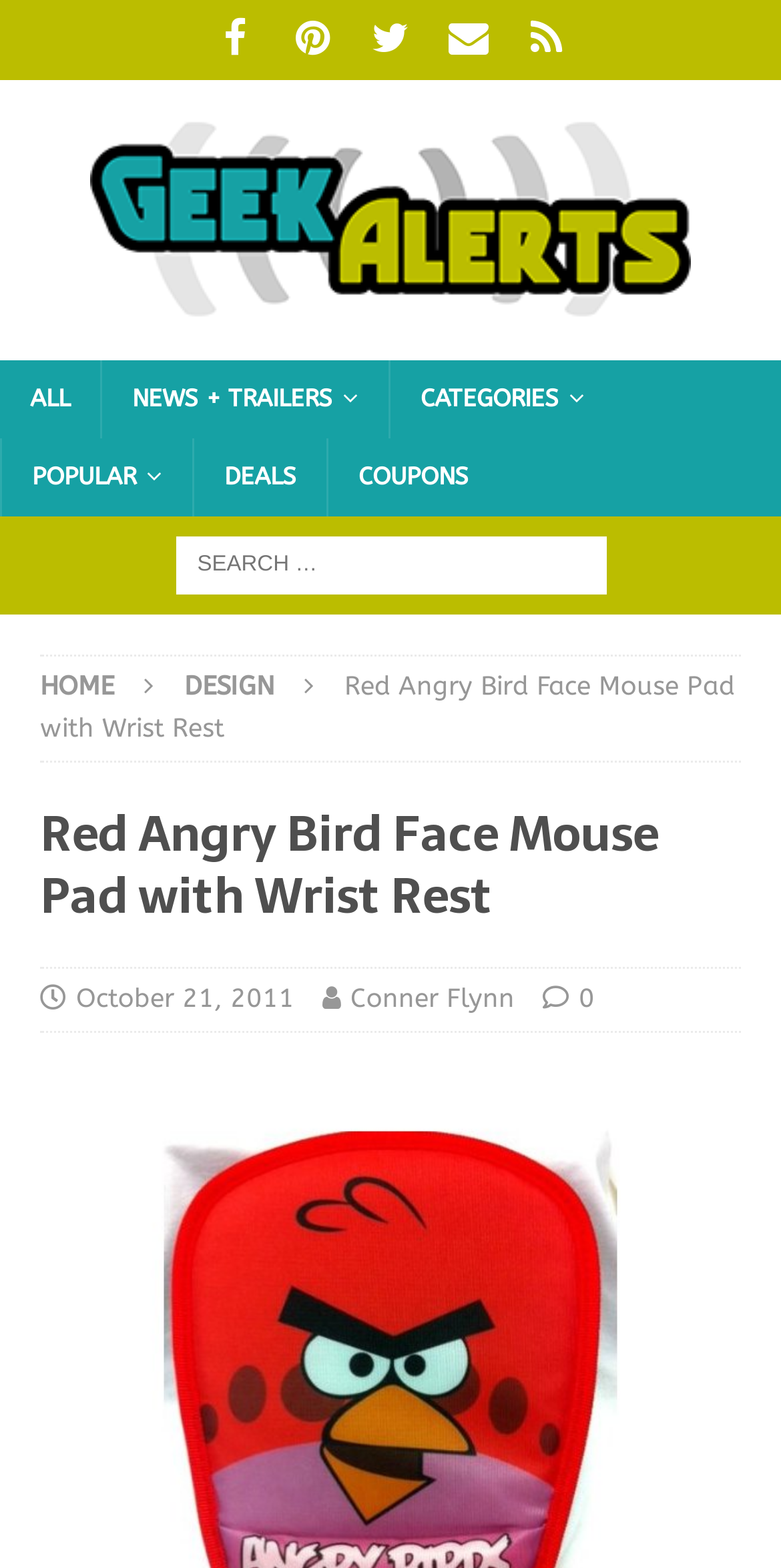Please identify the bounding box coordinates of the element's region that I should click in order to complete the following instruction: "Search for something". The bounding box coordinates consist of four float numbers between 0 and 1, i.e., [left, top, right, bottom].

[0.0, 0.343, 1.0, 0.38]